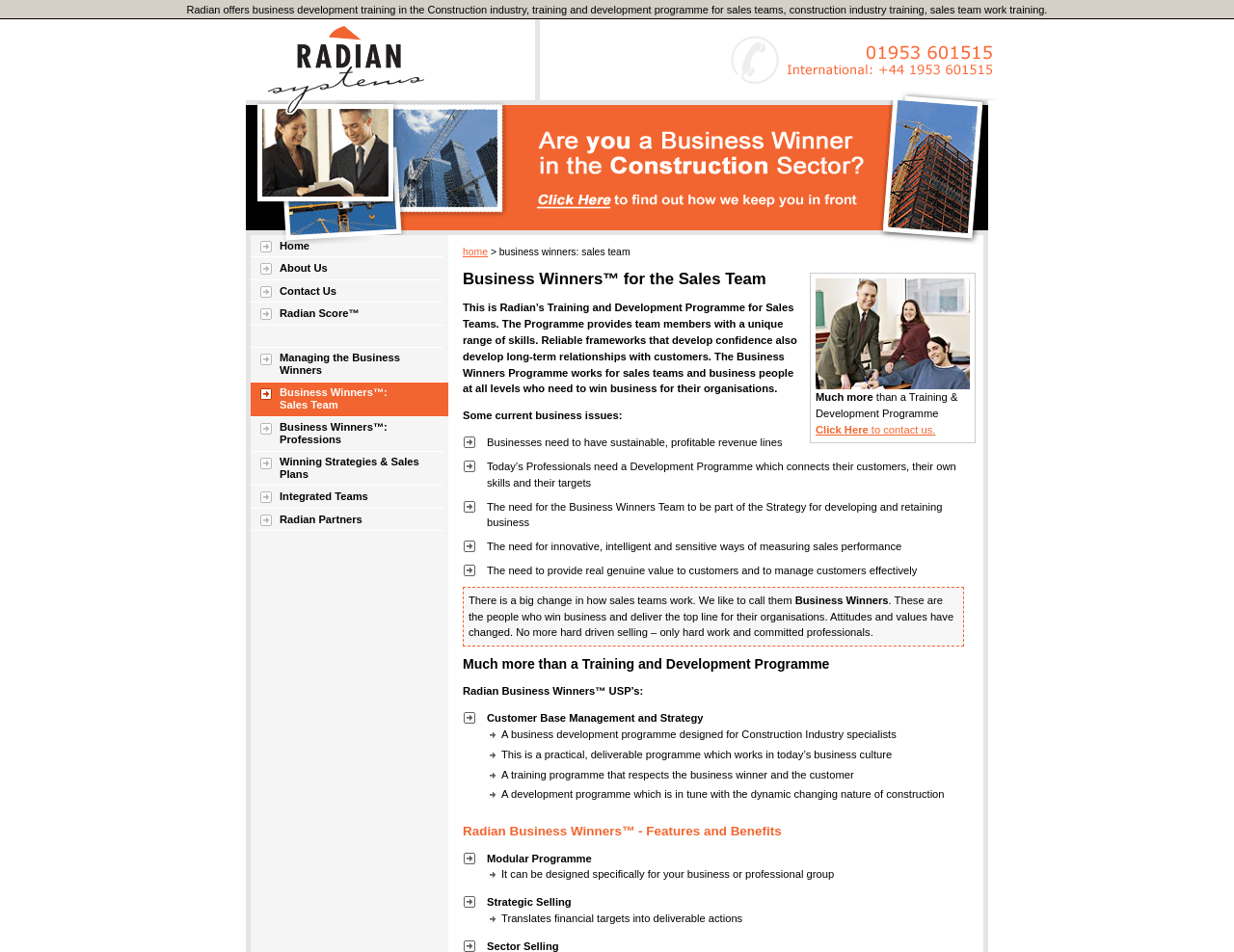Please find the bounding box for the following UI element description. Provide the coordinates in (top-left x, top-left y, bottom-right x, bottom-right y) format, with values between 0 and 1: Business Winners™: Sales Team

[0.203, 0.402, 0.363, 0.437]